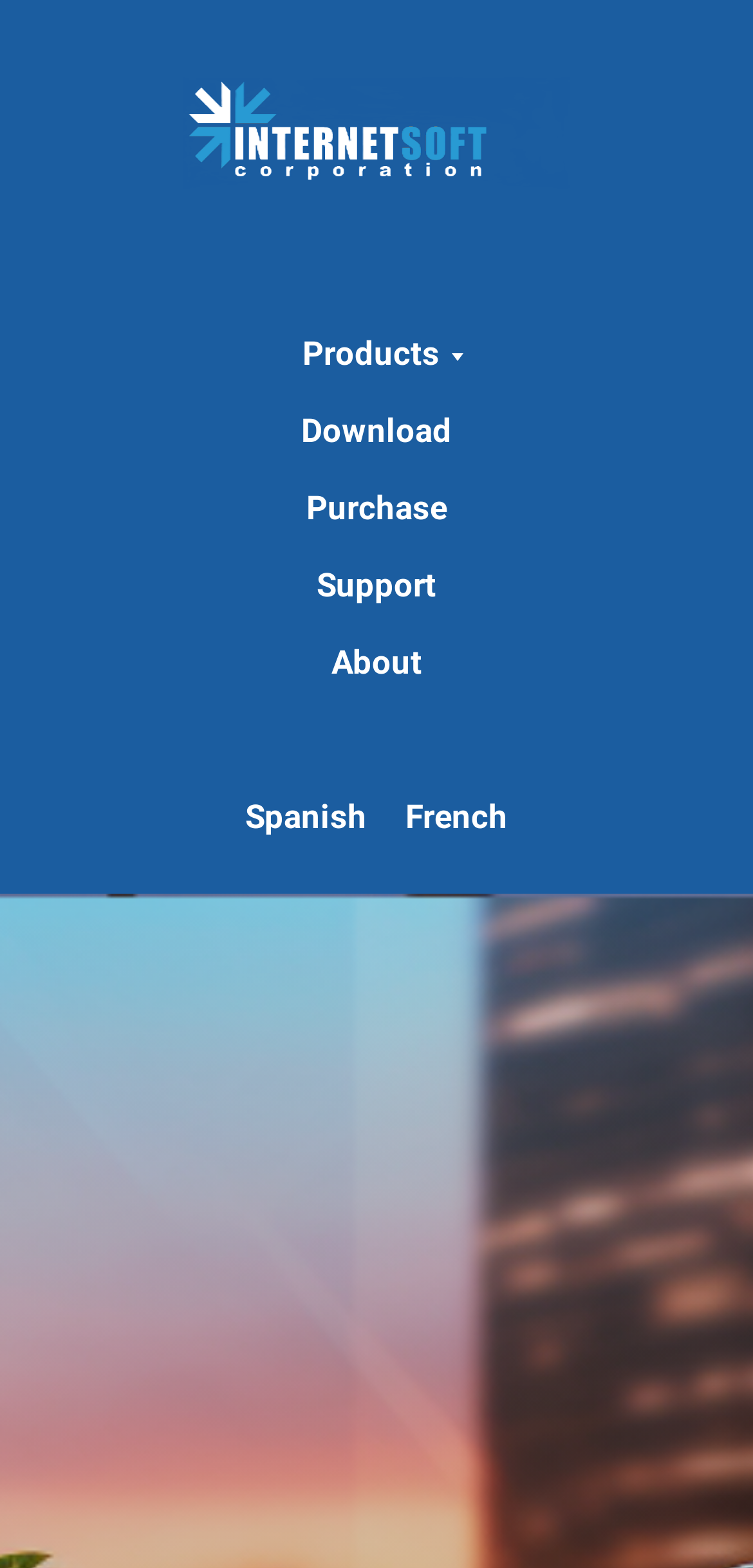Give the bounding box coordinates for the element described as: "Purchase".

[0.406, 0.312, 0.594, 0.336]